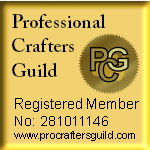Answer briefly with one word or phrase:
What is the website address provided on the badge?

www.procraftersguild.com